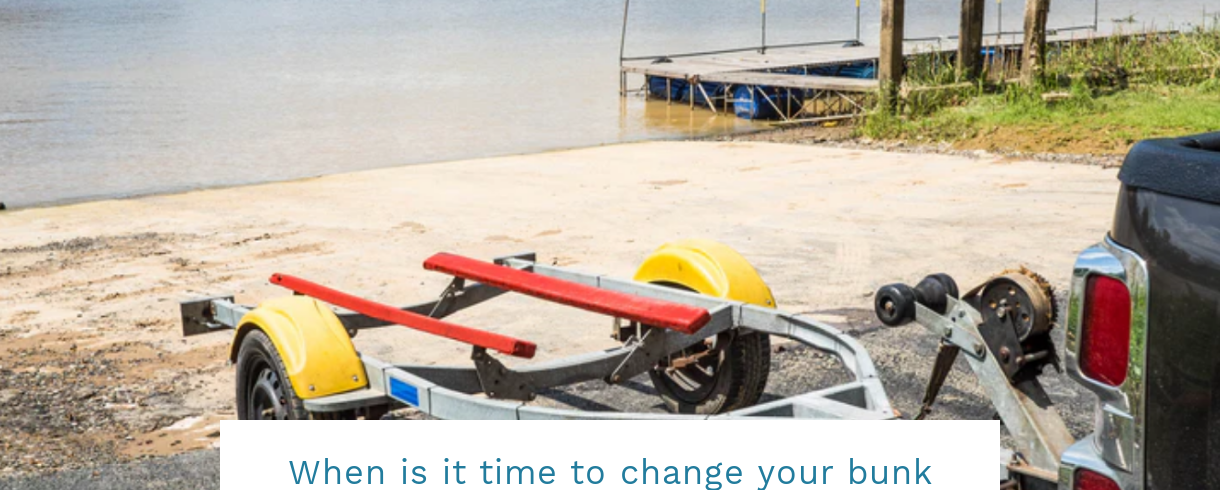What is the recreational area in the background used for?
Answer the question in a detailed and comprehensive manner.

The wooden dock partially visible in the background suggests a recreational area for boating activities, such as launching, docking, or mooring boats, indicating a popular spot for water sports and leisure.